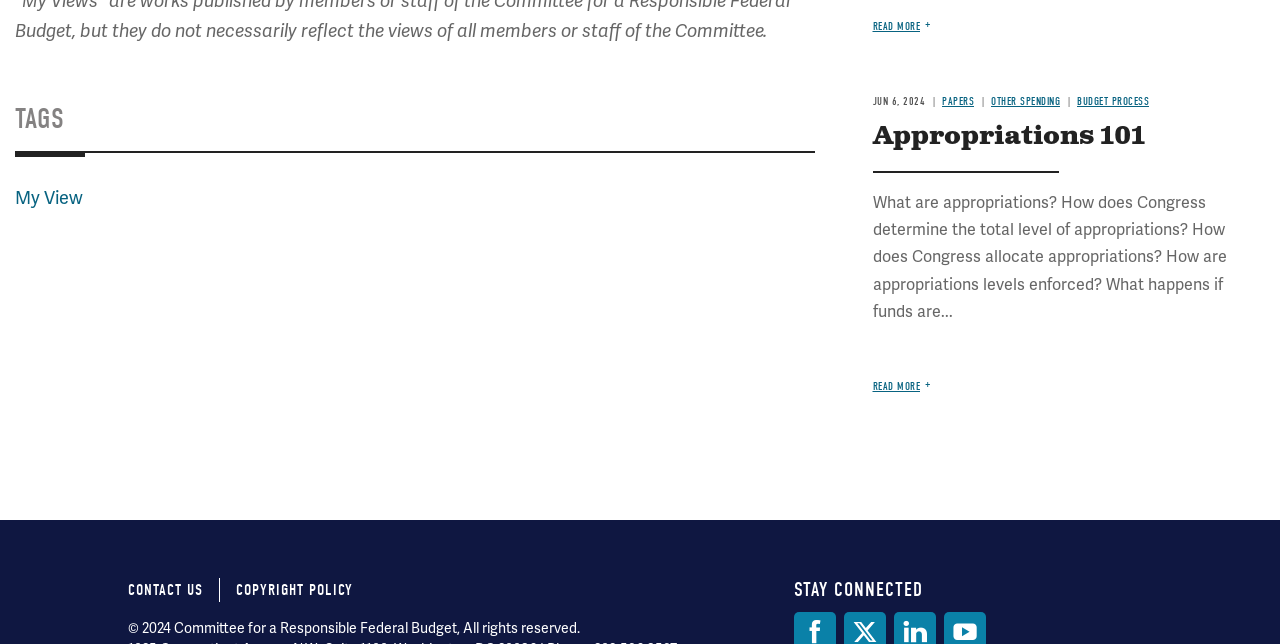What is the date mentioned in the article?
Look at the image and respond with a single word or a short phrase.

JUN 6, 2024